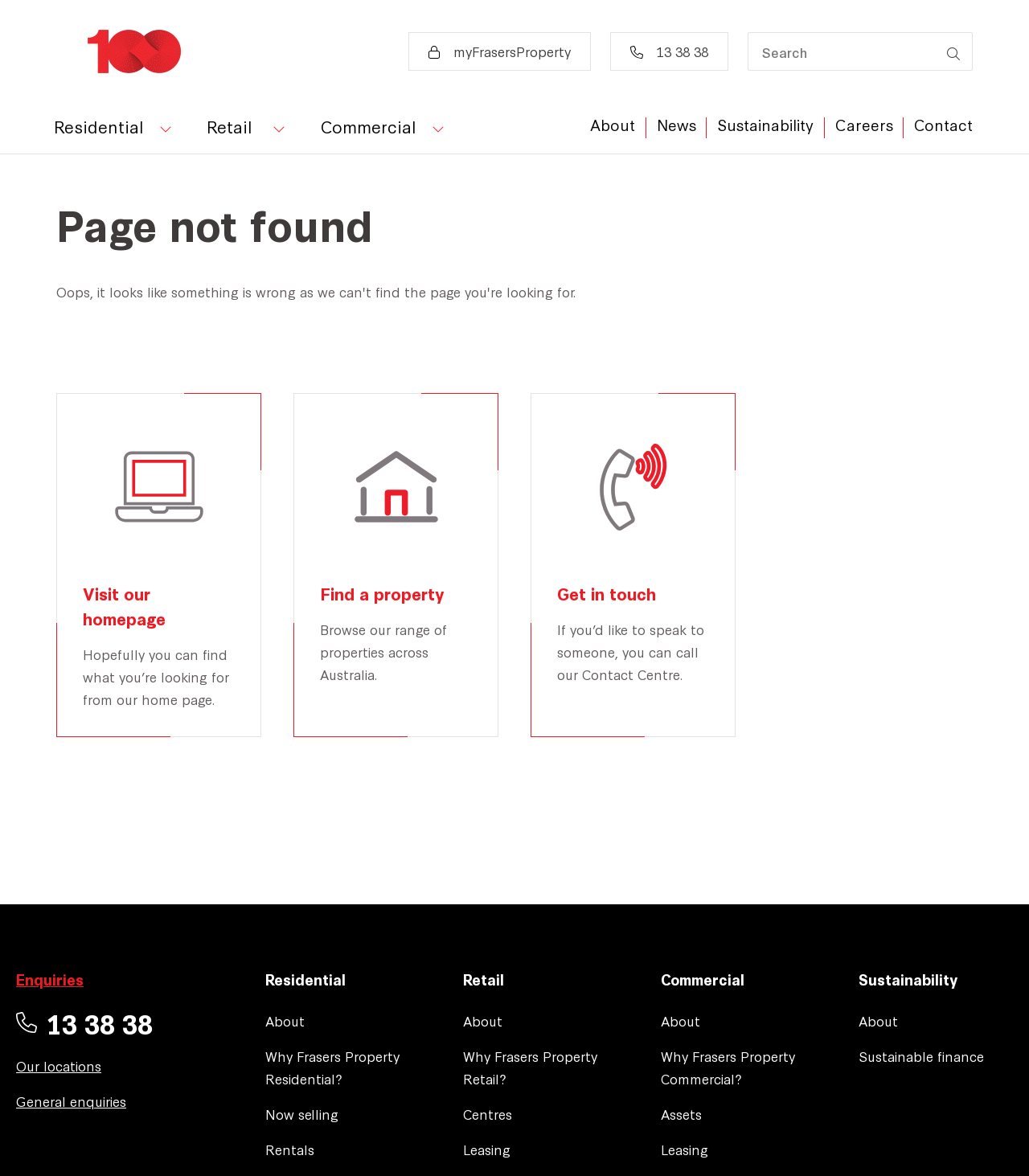Offer an in-depth caption of the entire webpage.

This webpage displays an error message "Page not found" with a heading at the top. Below the heading, there are three links: "myFrasersProperty", "13 38 38", and a search box with a magnifying glass icon. 

To the left of the search box, there are three static text elements: "Residential", "Retail", and "Commercial". Below these text elements, there are several links arranged horizontally, including "About", "News", "Sustainability", "Careers", and "Contact".

The main content of the page is divided into three sections, each with a card icon and a heading. The first section has a heading "Visit our homepage" and suggests visiting the homepage to find what the user is looking for. The second section has a heading "Find a property" and invites the user to browse properties across Australia. The third section has a heading "Get in touch" and provides an option to call the Contact Centre.

At the bottom of the page, there are several links and headings related to enquiries, including "Enquiries", "Phone 13 38 38", "Our locations", and "General enquiries". There are also three sections with headings "Residential", "Retail", and "Commercial", each containing several links to related topics.